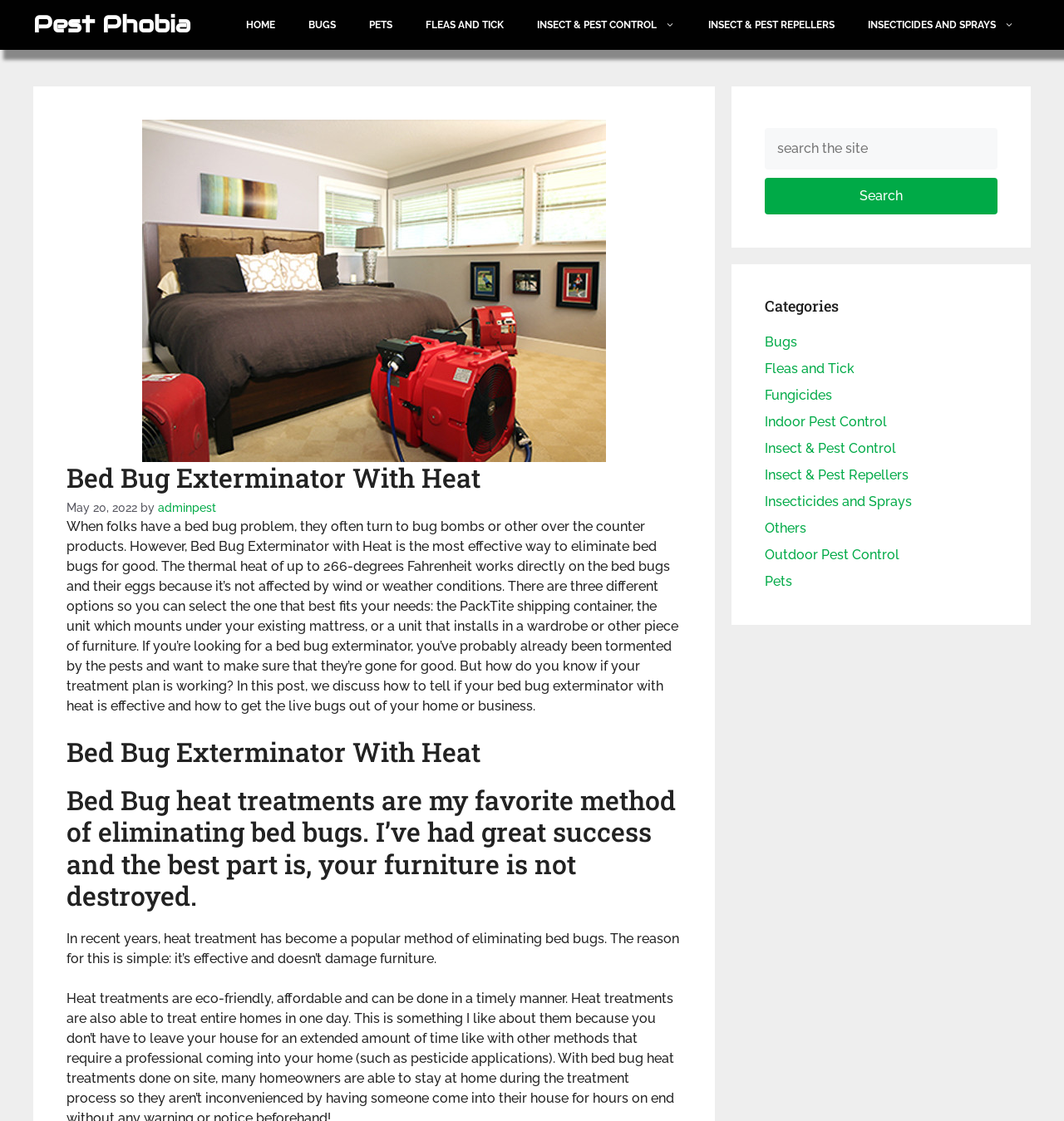Answer the question in one word or a short phrase:
What is the purpose of the search box?

To search the website